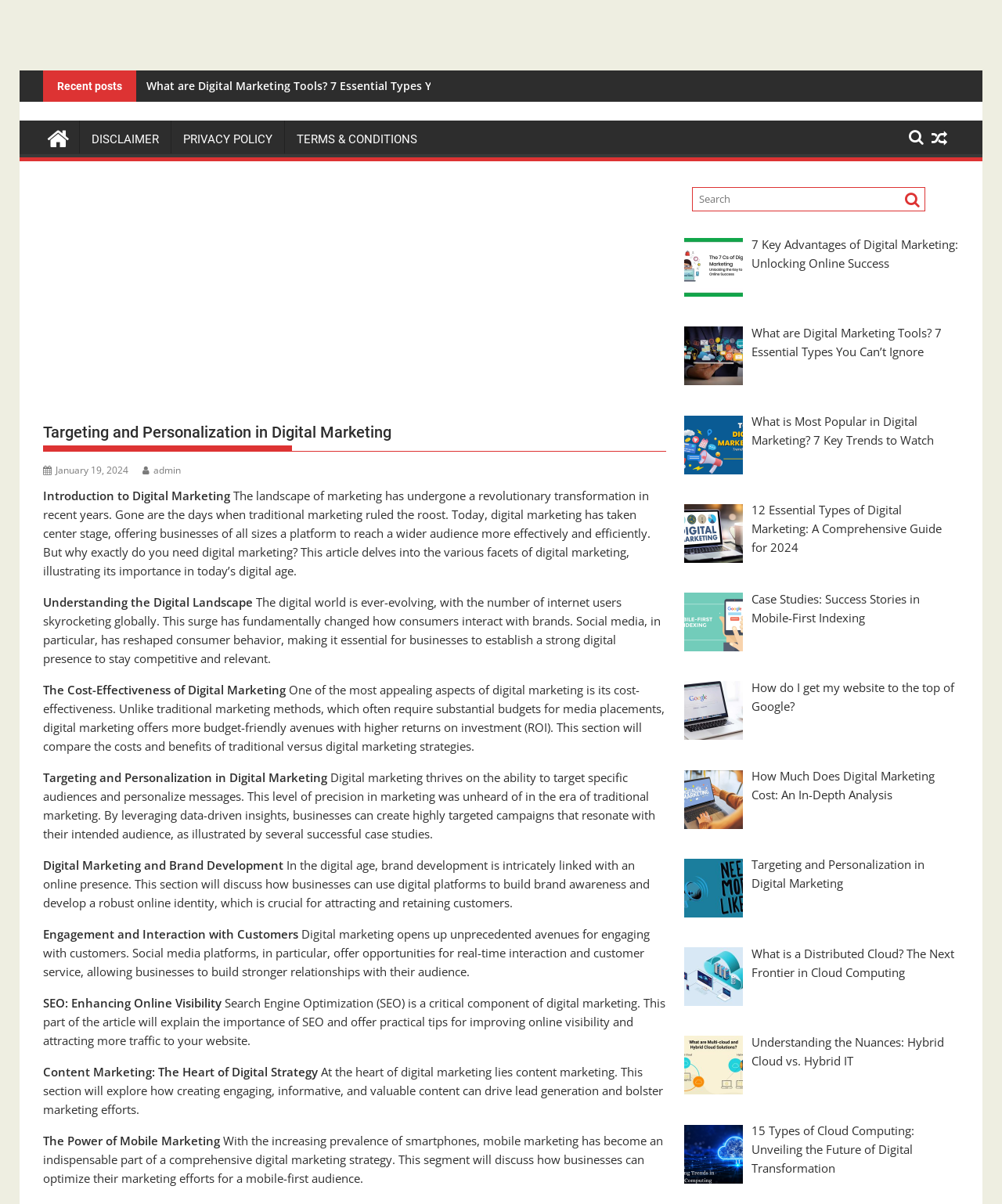Using the provided element description, identify the bounding box coordinates as (top-left x, top-left y, bottom-right x, bottom-right y). Ensure all values are between 0 and 1. Description: Privacy Policy

[0.171, 0.1, 0.284, 0.131]